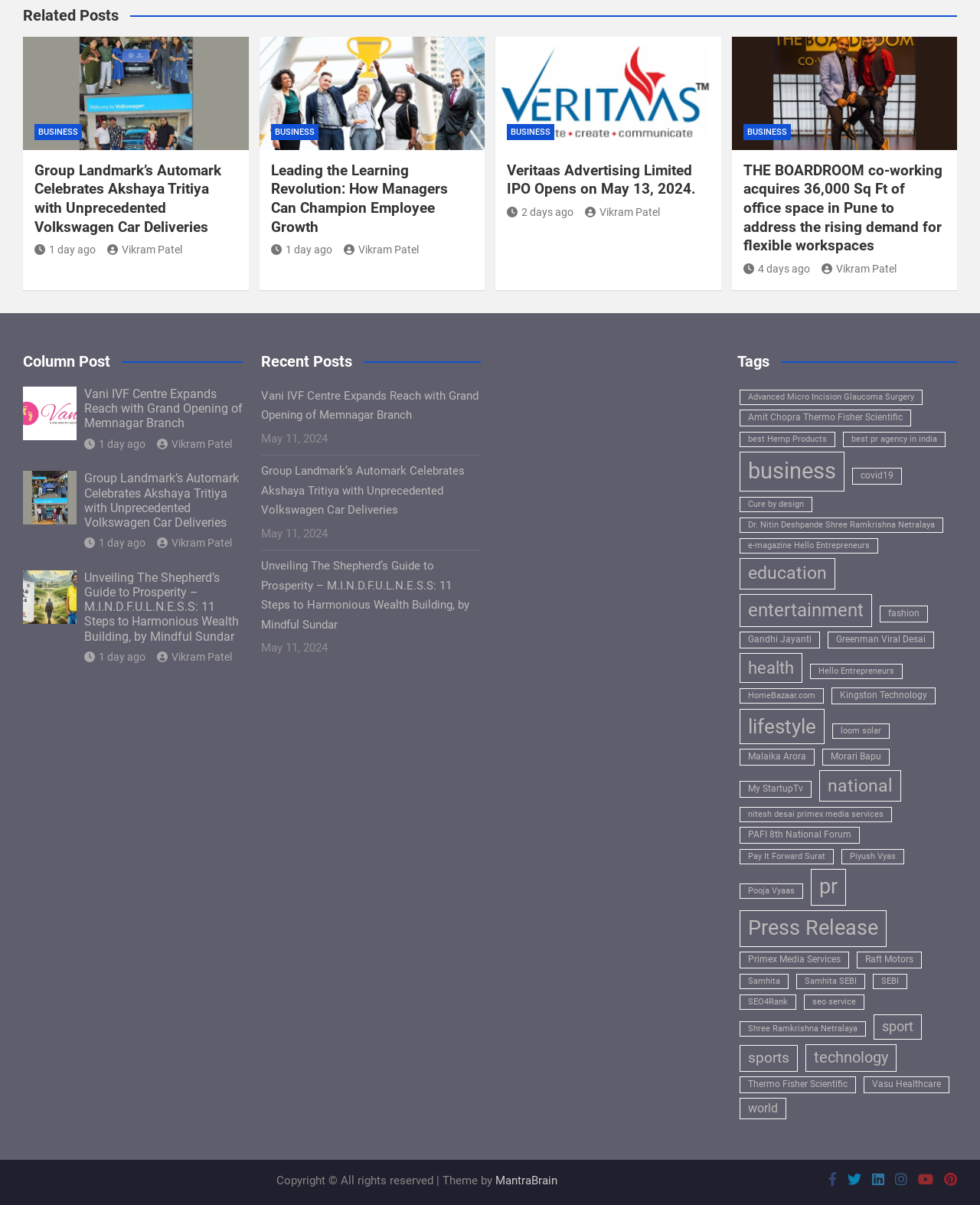What is the title of the first post under 'Related Posts'?
Answer the question with just one word or phrase using the image.

Group Landmark’s Automark Celebrates Akshaya Tritiya with Unprecedented Volkswagen Car Deliveries